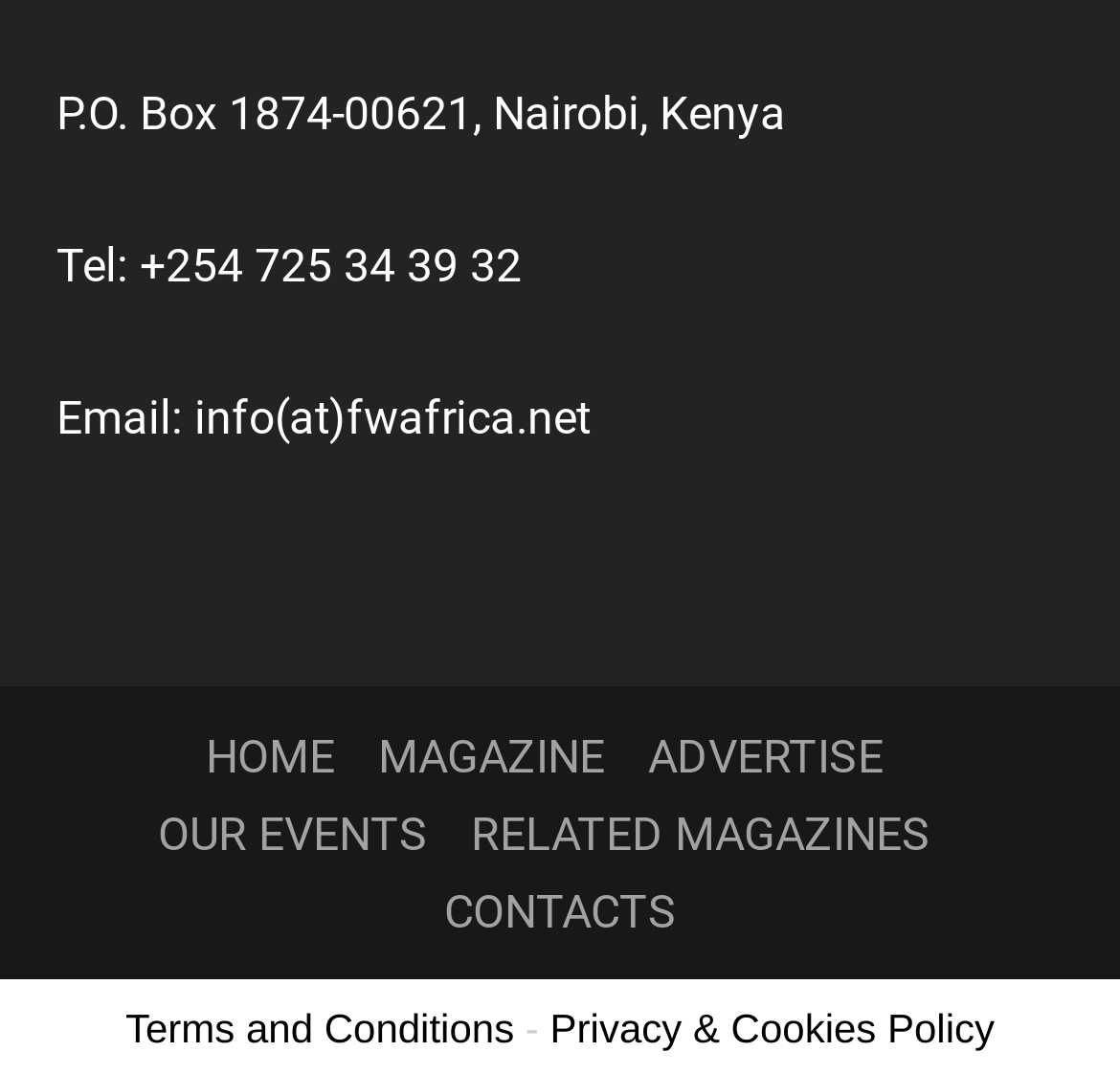With reference to the image, please provide a detailed answer to the following question: What is the purpose of the 'CONTACTS' link?

I inferred the purpose of the 'CONTACTS' link by looking at its position and context on the webpage. It is located at the bottom section of the webpage, near other links like 'HOME' and 'MAGAZINE', and its text suggests that it is related to contacting the organization.